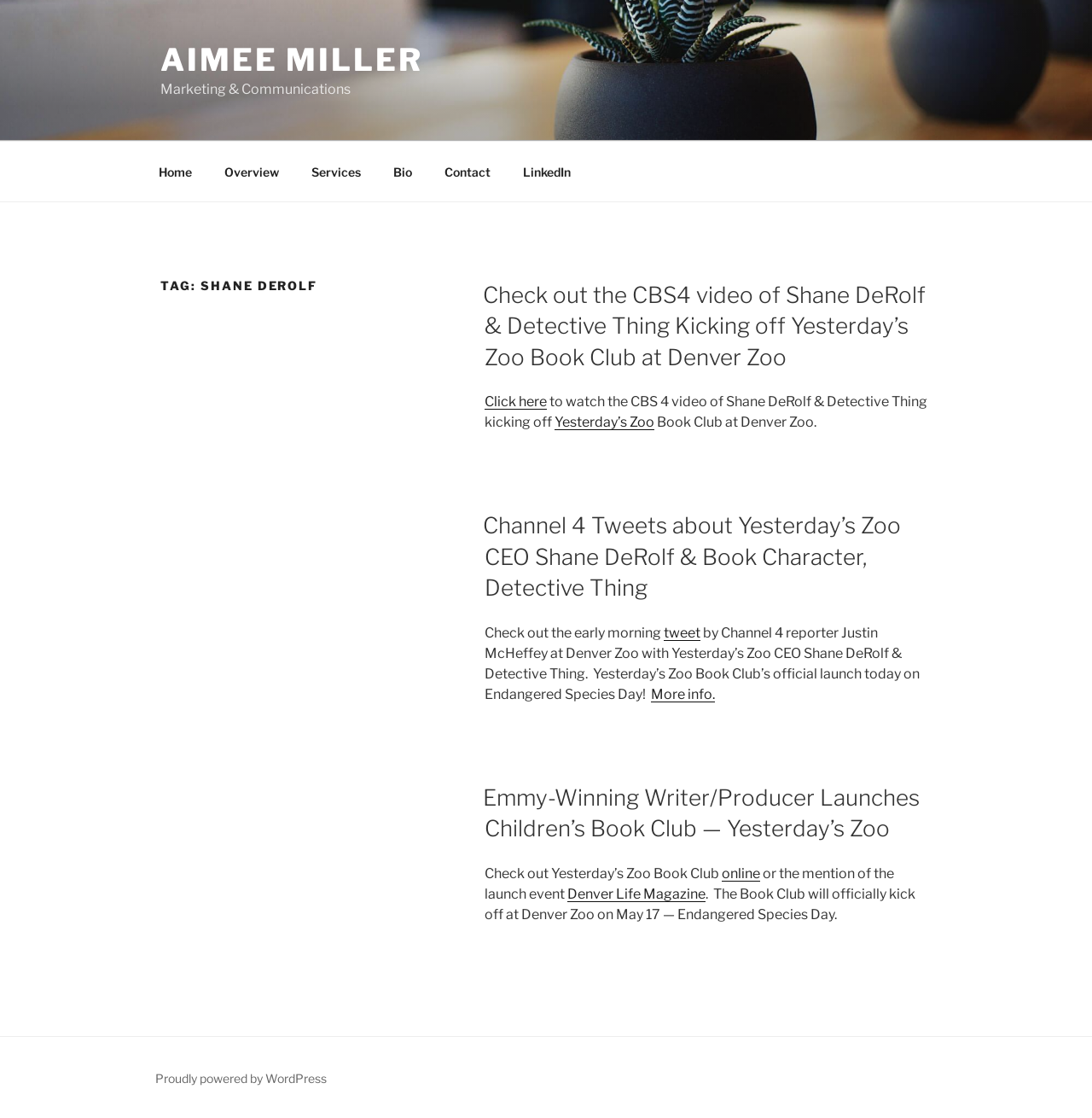Please find and report the bounding box coordinates of the element to click in order to perform the following action: "Check out the CBS4 video". The coordinates should be expressed as four float numbers between 0 and 1, in the format [left, top, right, bottom].

[0.444, 0.352, 0.501, 0.367]